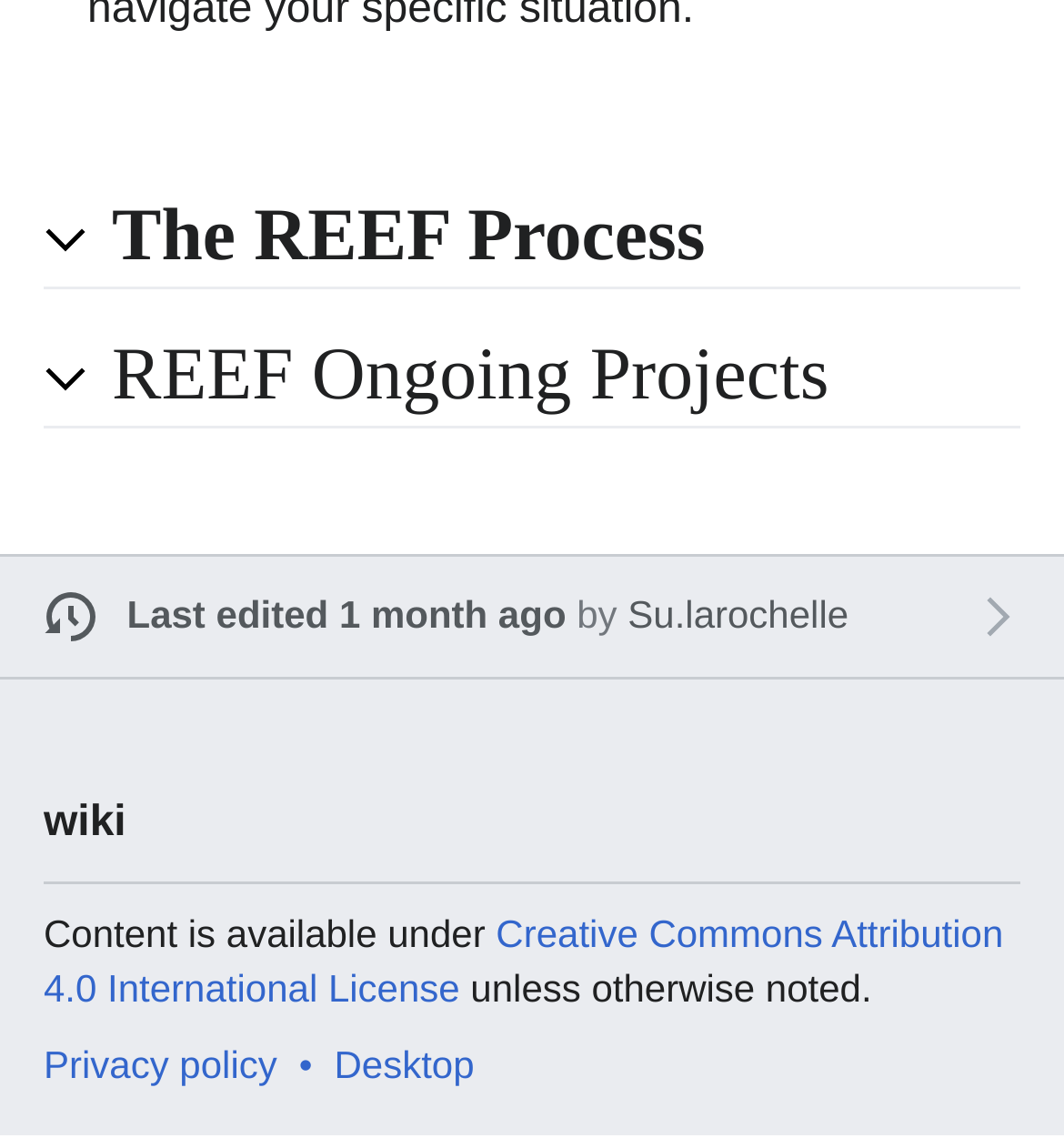From the image, can you give a detailed response to the question below:
What is the second heading about?

The second heading is about 'REEF Ongoing Projects' as indicated by the text 'REEF Ongoing Projects', which is located below the first collapsible block.